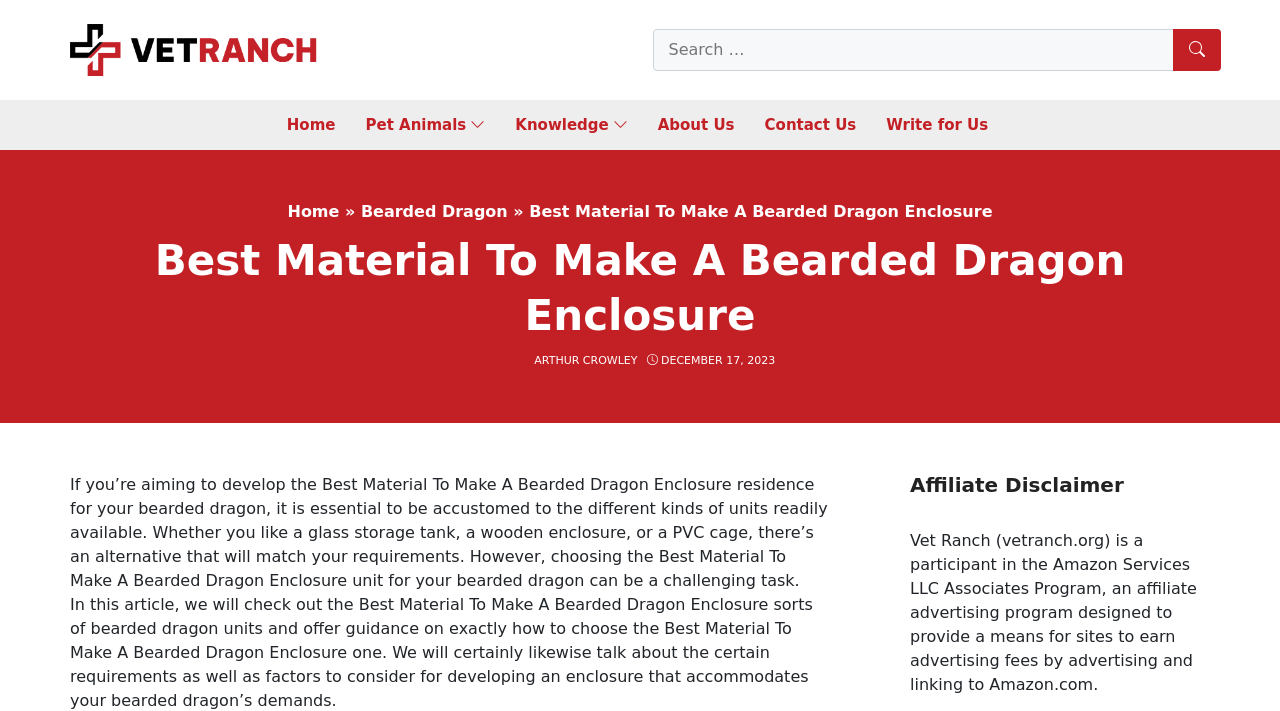Please identify the bounding box coordinates of the area that needs to be clicked to follow this instruction: "Learn about Pet Animals".

[0.286, 0.146, 0.379, 0.206]